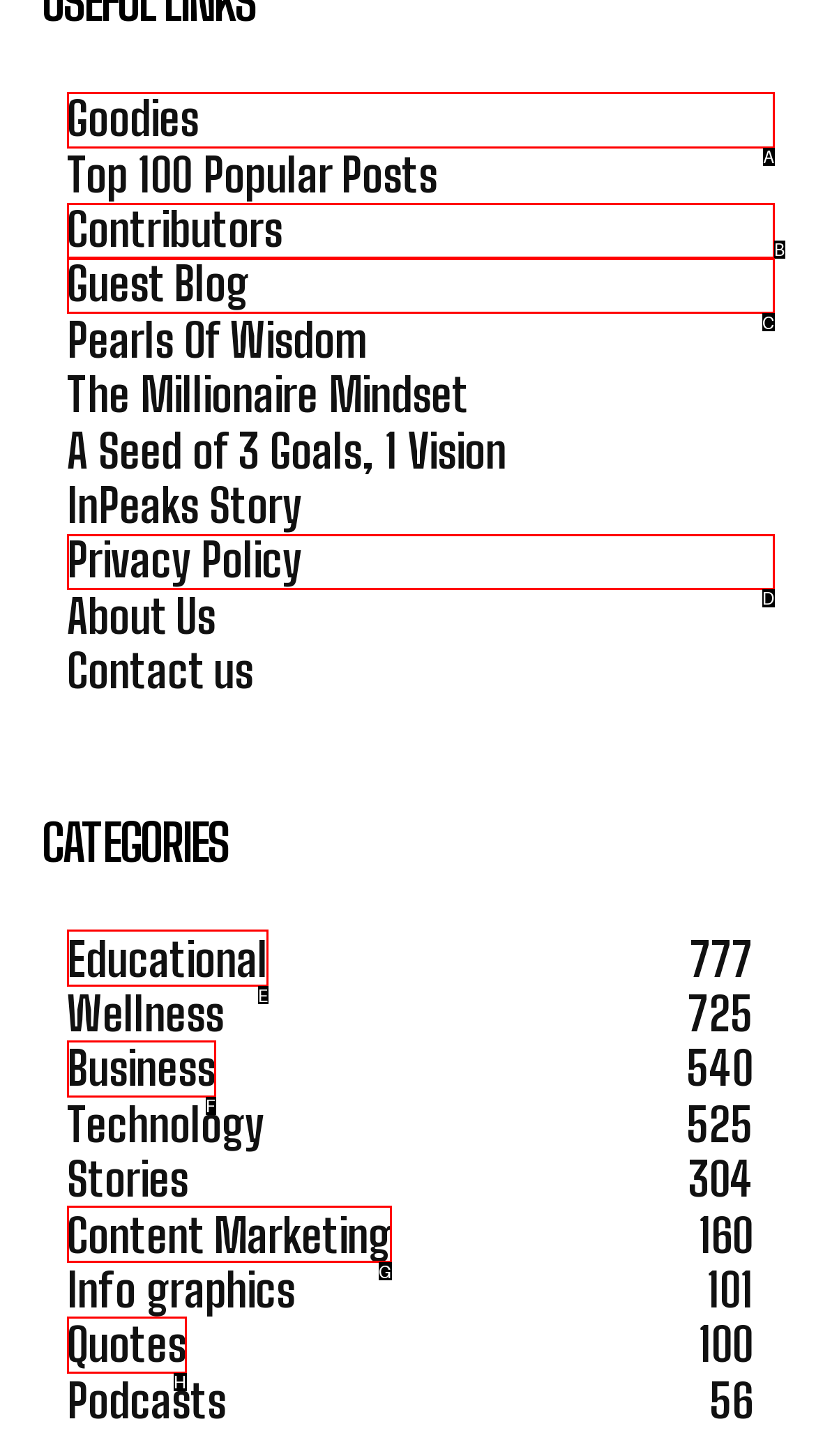Find the option that best fits the description: Content Marketing160. Answer with the letter of the option.

G